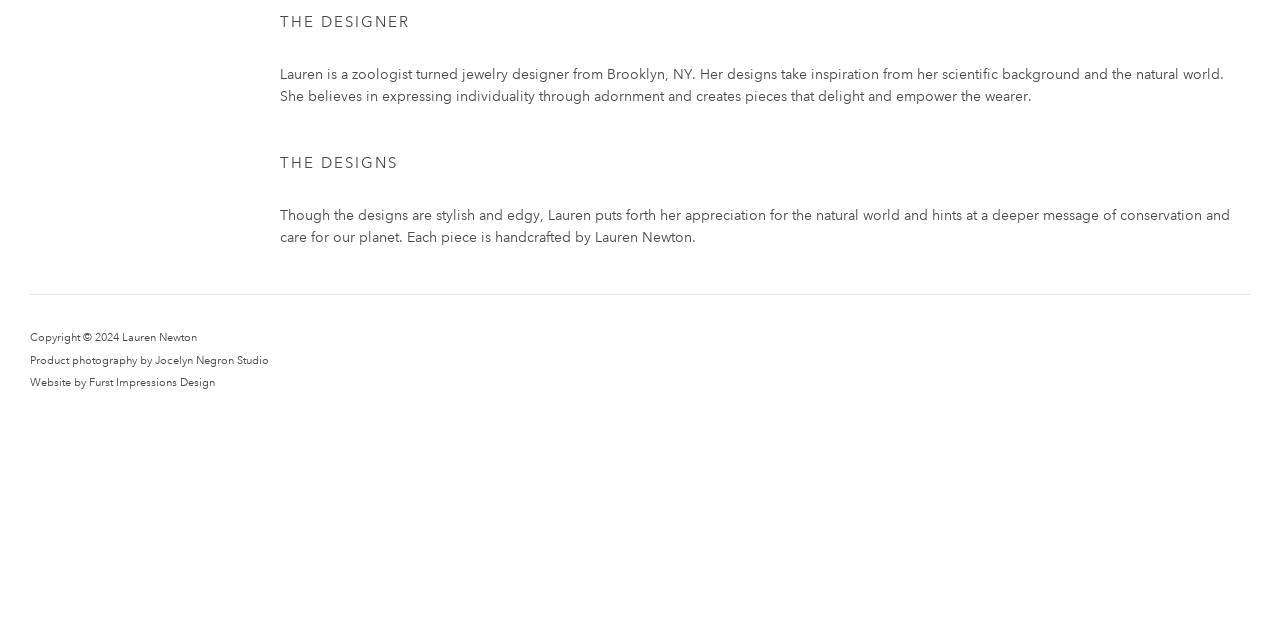Can you find the bounding box coordinates for the UI element given this description: "Lauren Newton"? Provide the coordinates as four float numbers between 0 and 1: [left, top, right, bottom].

[0.095, 0.517, 0.154, 0.539]